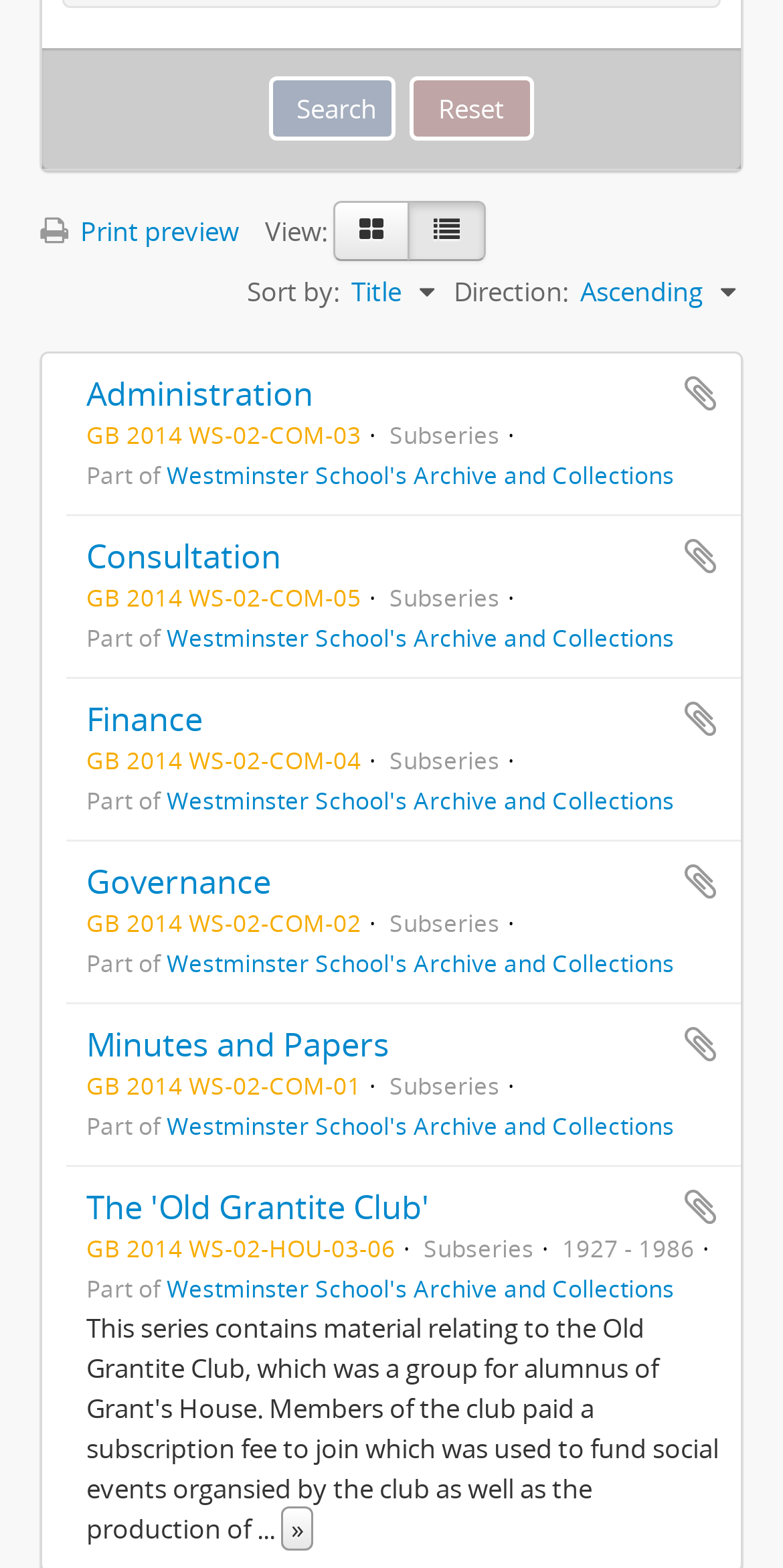Use a single word or phrase to answer the question:
What is the function of the ' Add to clipboard' button?

Add to clipboard